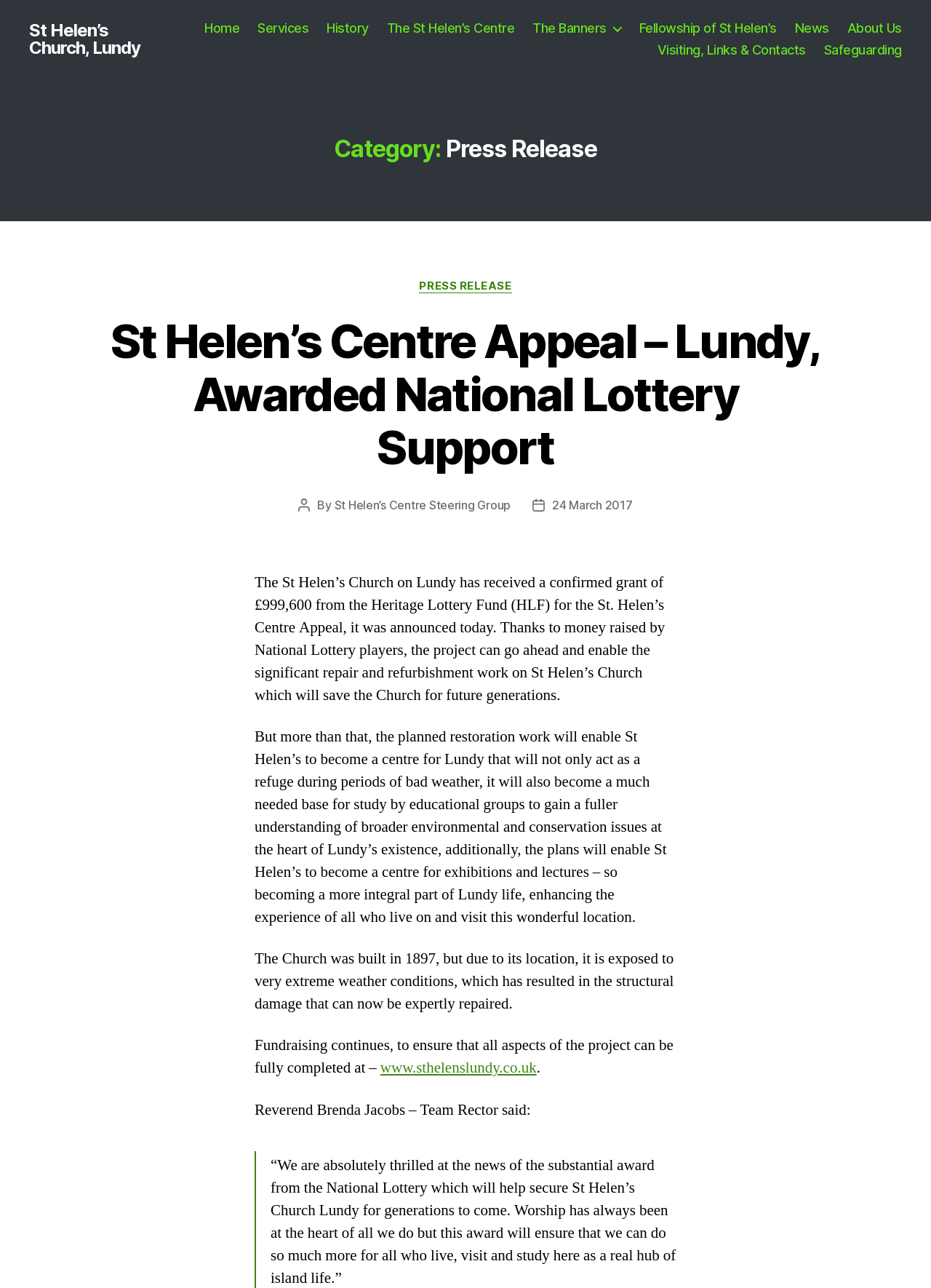Identify the bounding box coordinates of the region I need to click to complete this instruction: "Click the Home link".

[0.22, 0.016, 0.257, 0.028]